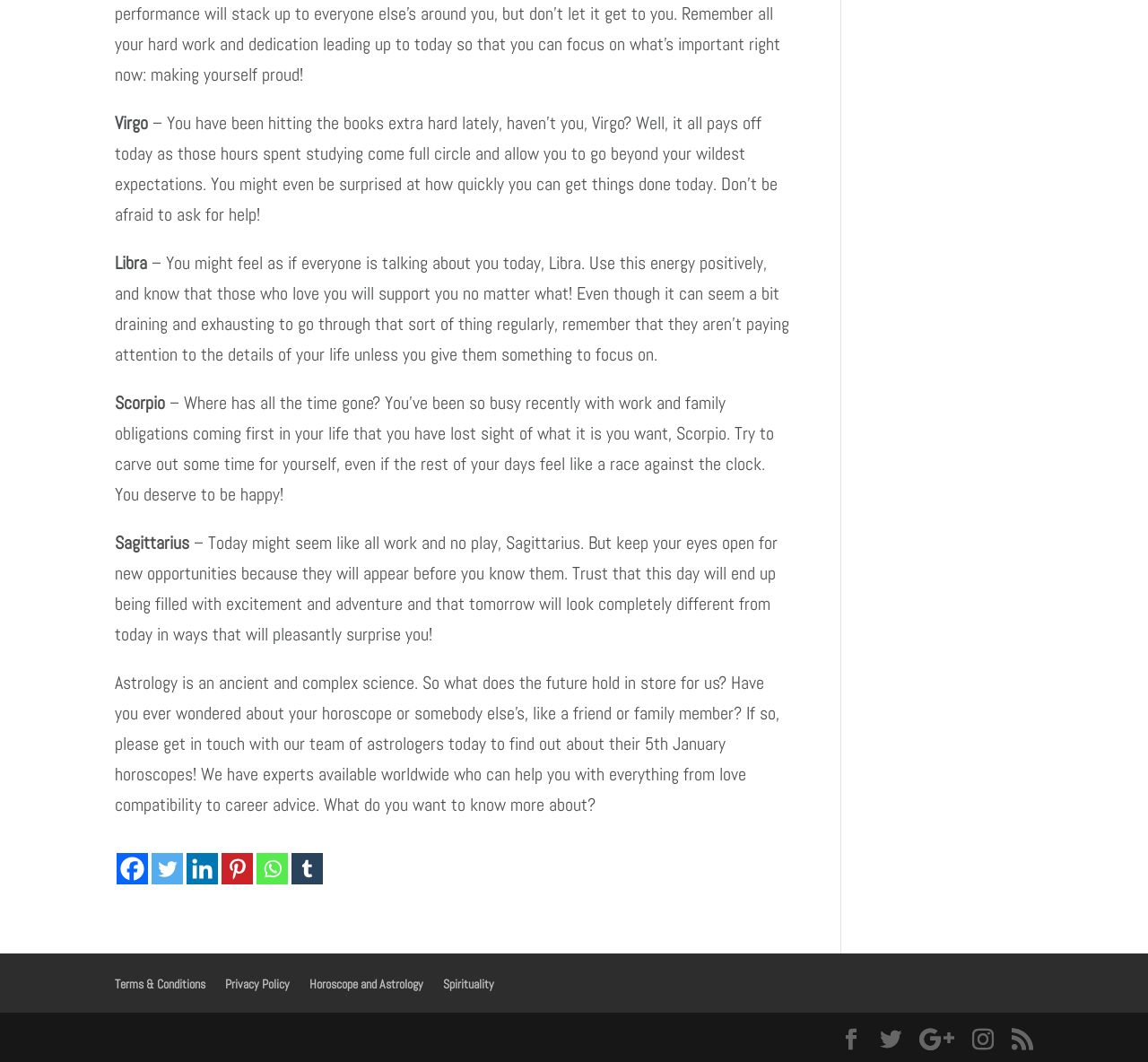Pinpoint the bounding box coordinates of the area that should be clicked to complete the following instruction: "View the article about Invisalign consultation". The coordinates must be given as four float numbers between 0 and 1, i.e., [left, top, right, bottom].

None